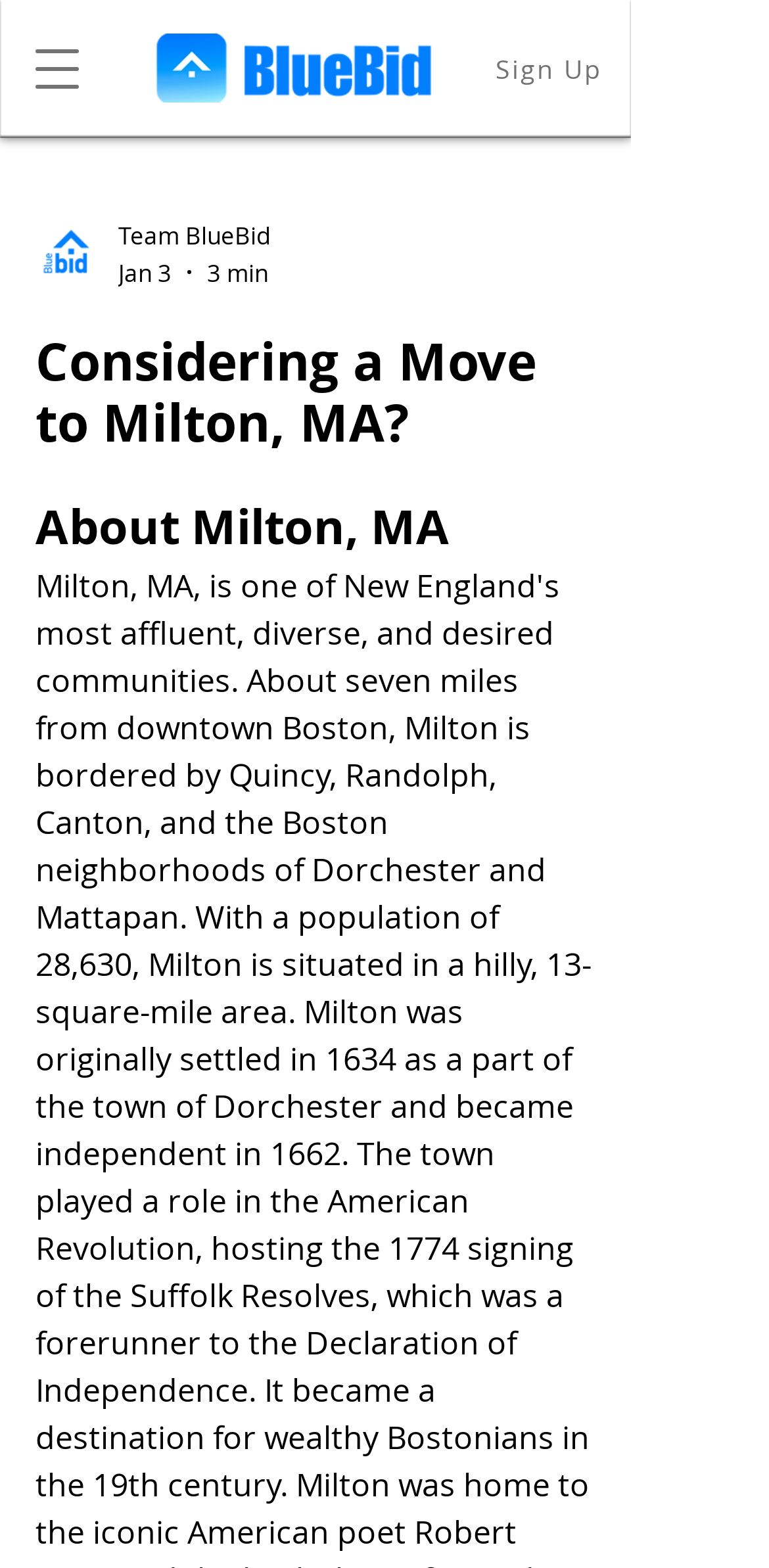Answer the question using only one word or a concise phrase: What is the type of image displayed on the webpage?

Writer's picture